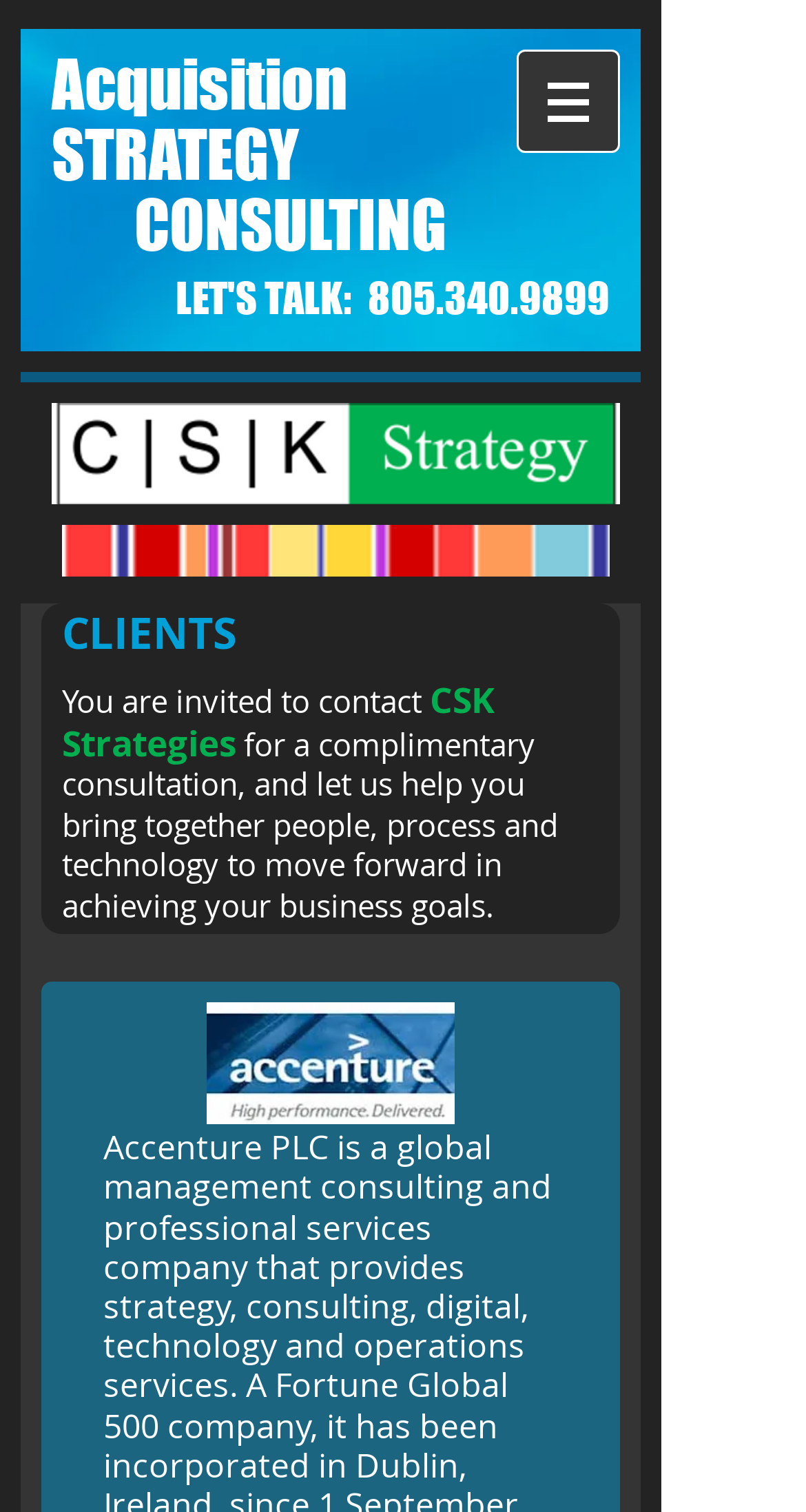What is the phone number to contact CSK Strategies?
Based on the image, answer the question with as much detail as possible.

I found the phone number by looking at the heading element that says 'LET'S TALK: 805.340.9899' and extracting the phone number from it.